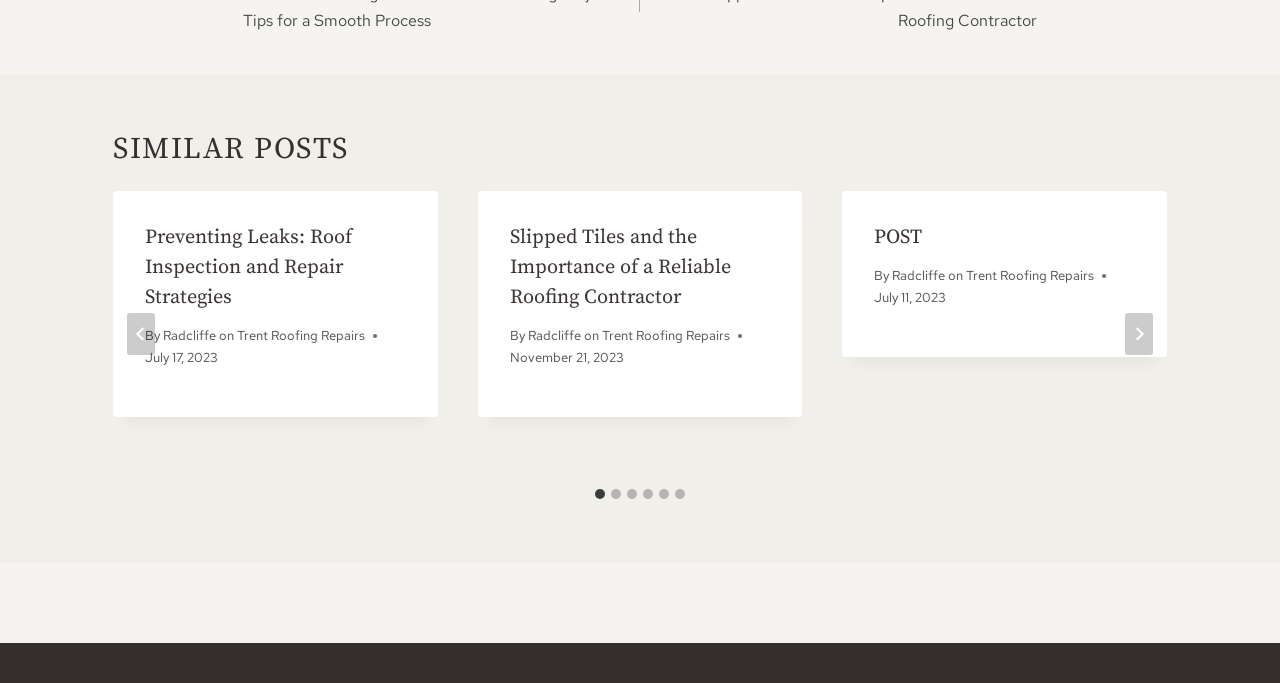Determine the bounding box coordinates of the clickable region to execute the instruction: "Click the 'Go to last slide' button". The coordinates should be four float numbers between 0 and 1, denoted as [left, top, right, bottom].

[0.099, 0.458, 0.121, 0.519]